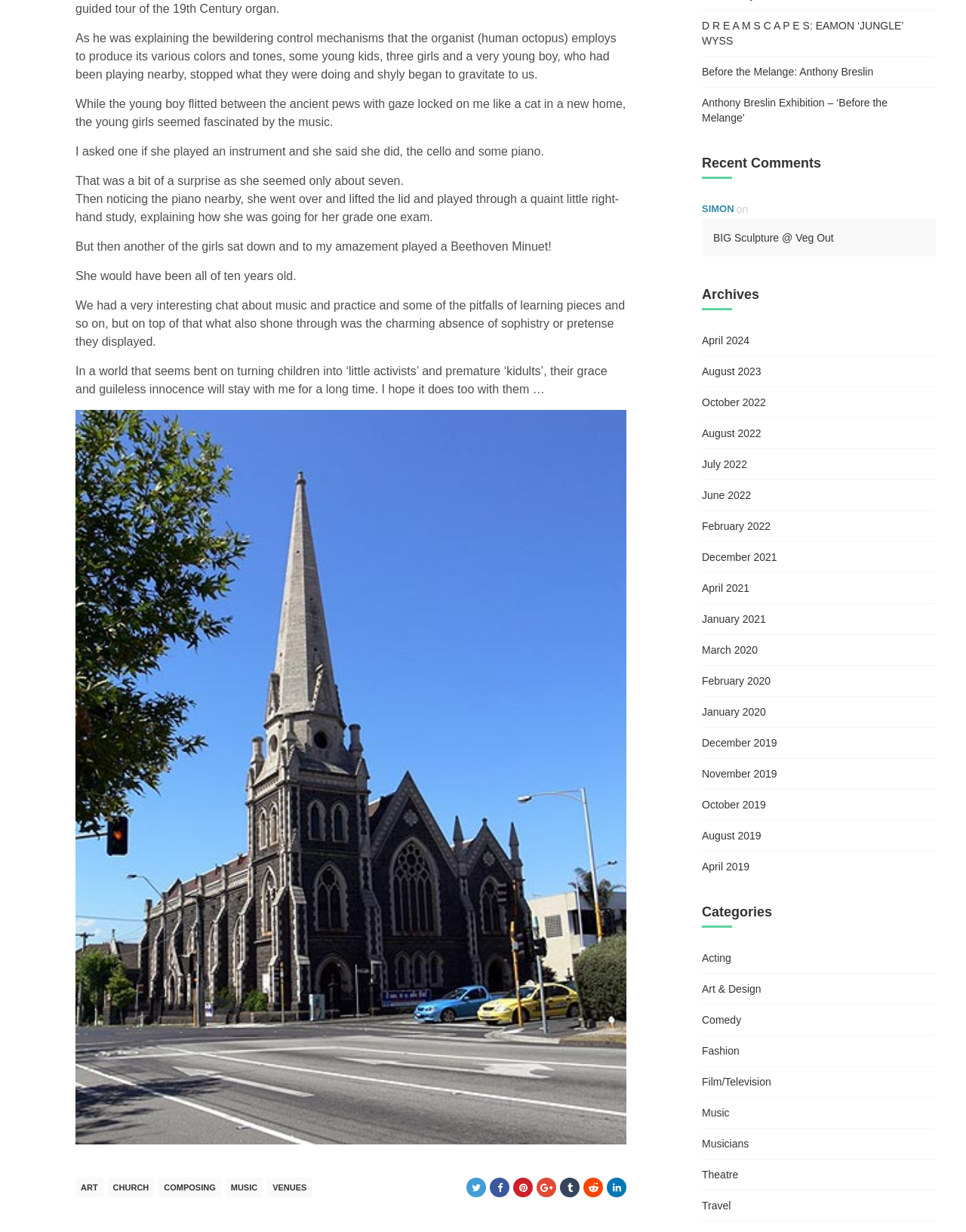Provide your answer to the question using just one word or phrase: What are the categories listed on the webpage?

Acting, Art & Design, Comedy, etc.